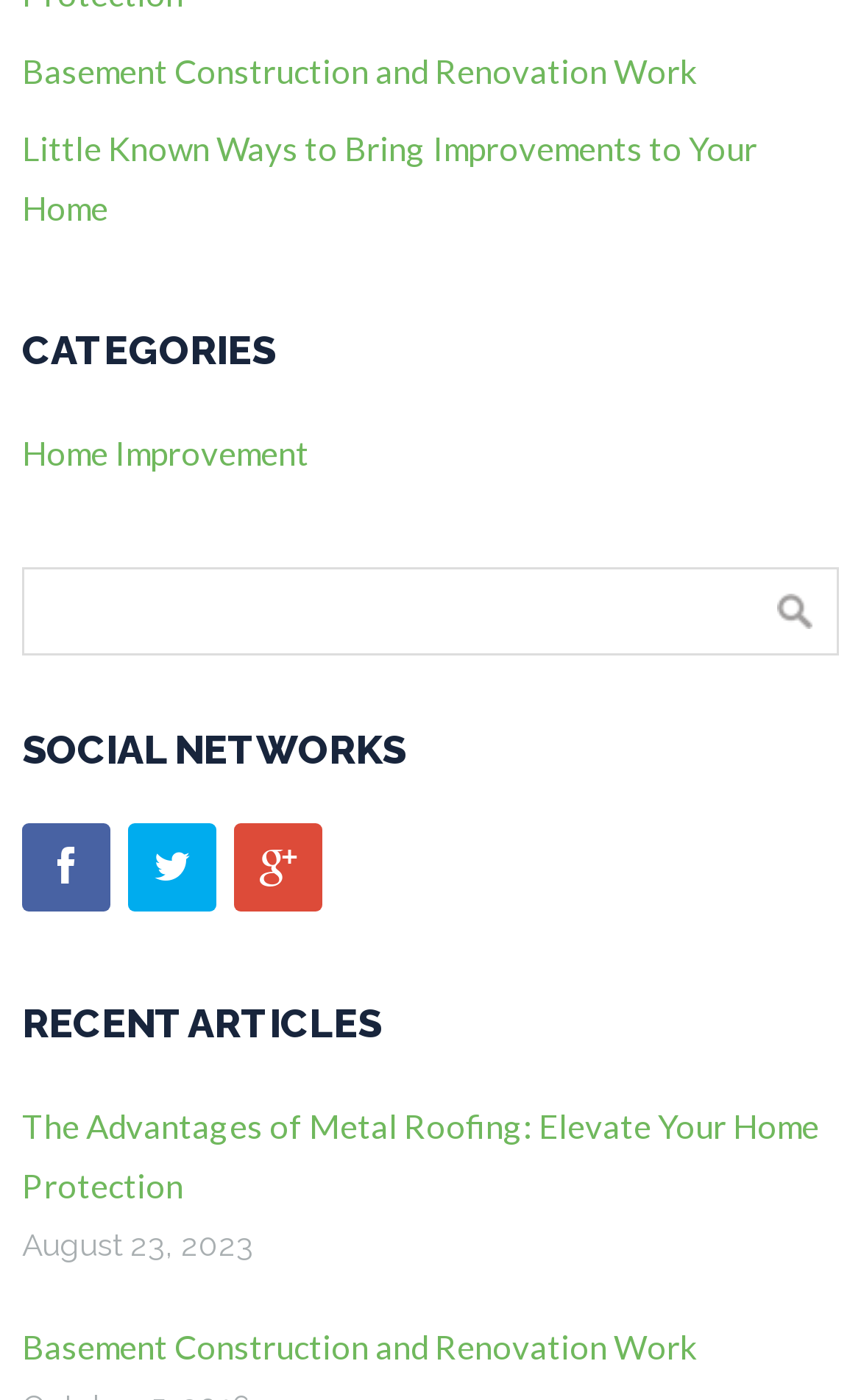Kindly determine the bounding box coordinates for the clickable area to achieve the given instruction: "Search for something".

[0.026, 0.405, 0.974, 0.468]